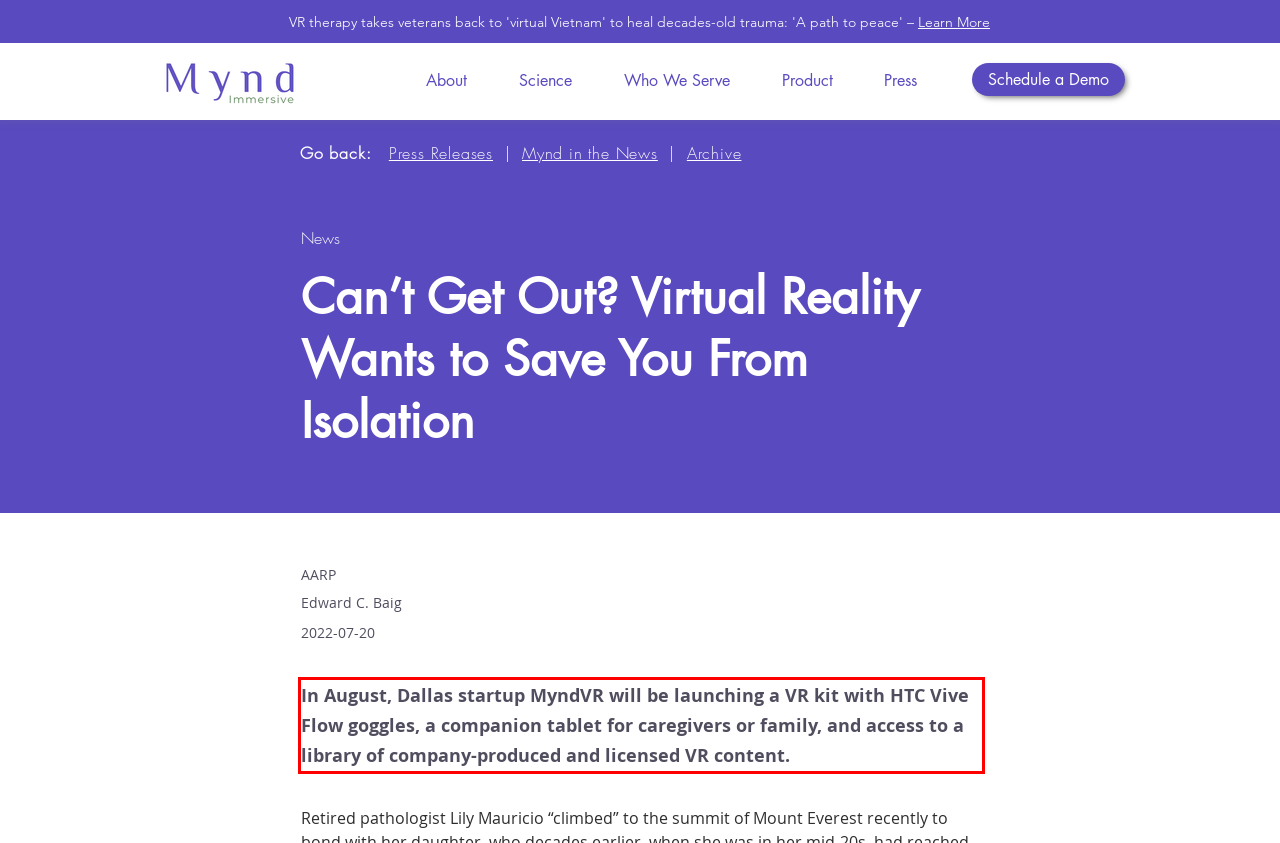Identify the red bounding box in the webpage screenshot and perform OCR to generate the text content enclosed.

In August, Dallas startup MyndVR will be launching a VR kit with HTC Vive Flow goggles, a companion tablet for caregivers or family, and access to a library of company-produced and licensed VR content.